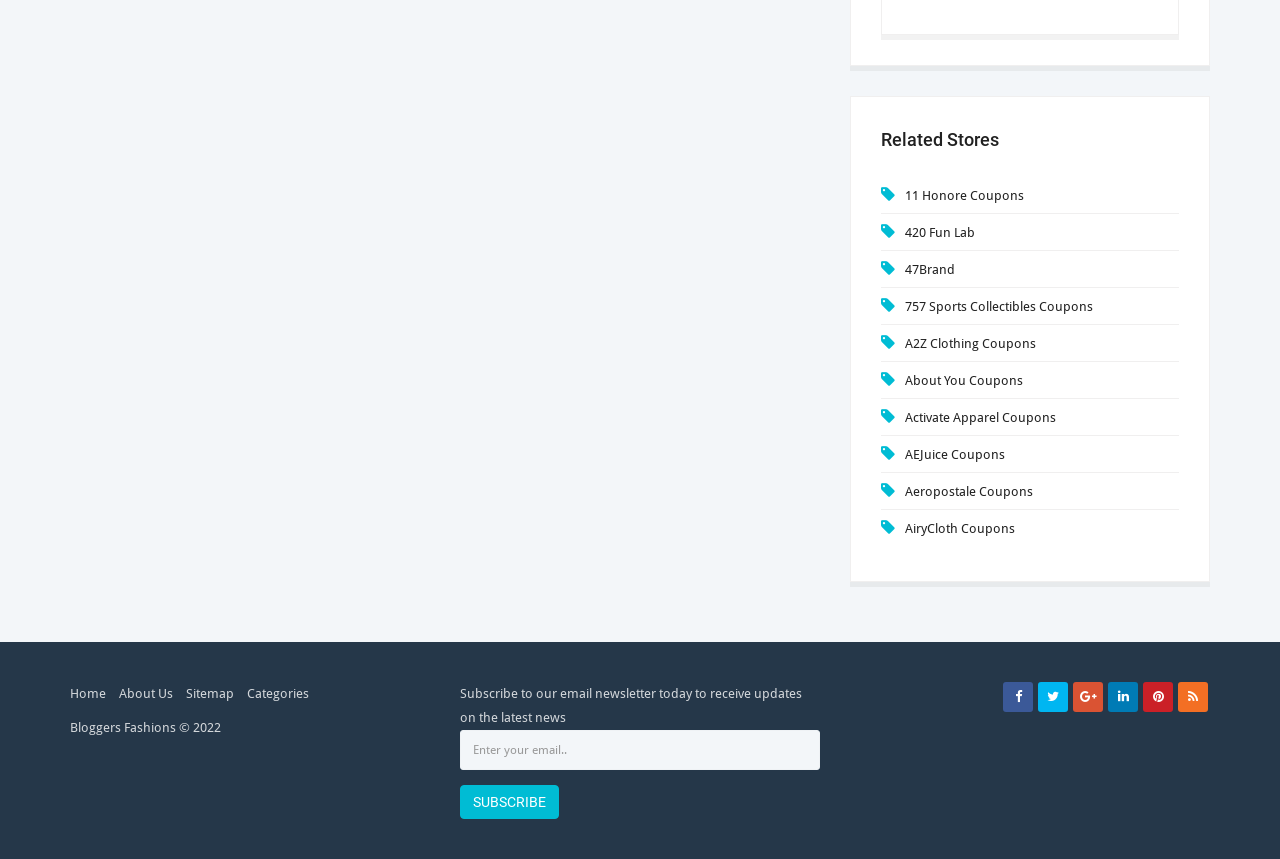Indicate the bounding box coordinates of the element that must be clicked to execute the instruction: "Subscribe to the newsletter". The coordinates should be given as four float numbers between 0 and 1, i.e., [left, top, right, bottom].

[0.359, 0.914, 0.437, 0.953]